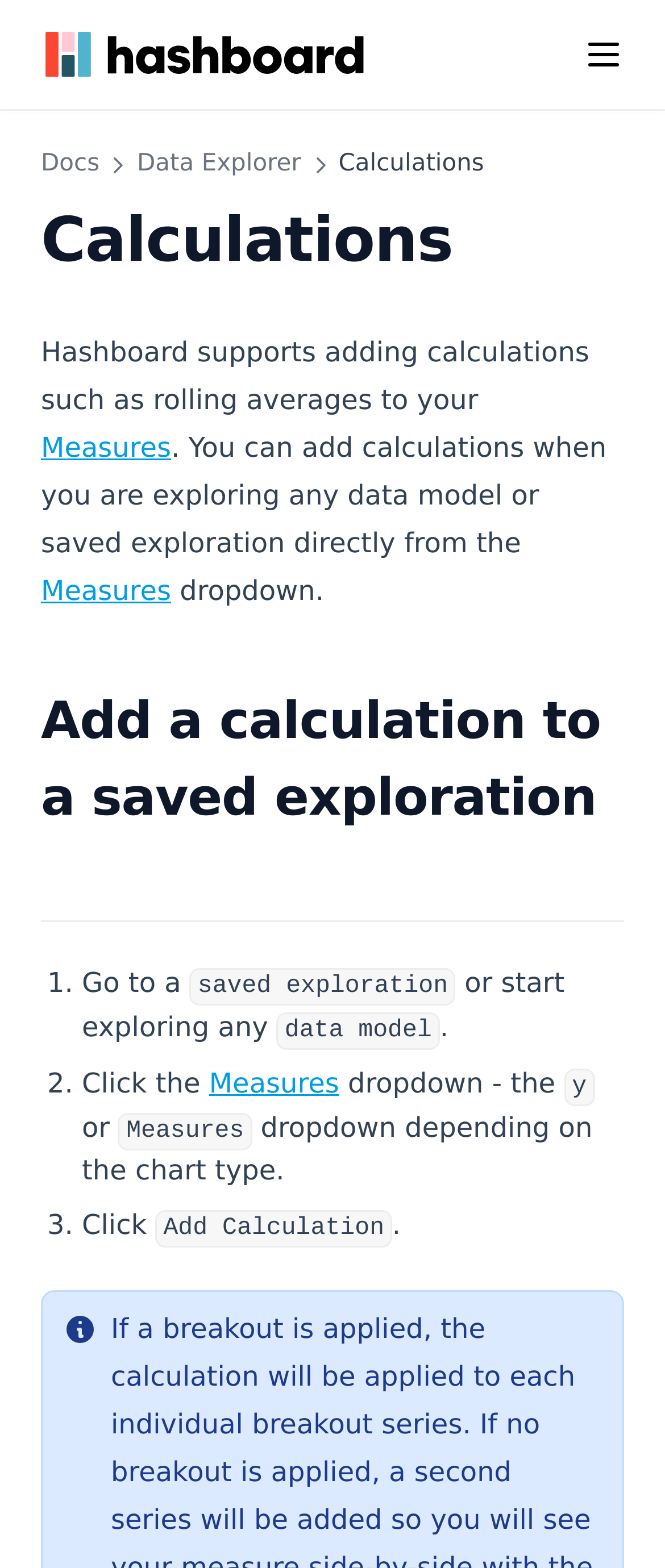Extract the bounding box for the UI element that matches this description: "Auto Archive".

[0.164, 0.812, 0.928, 0.848]